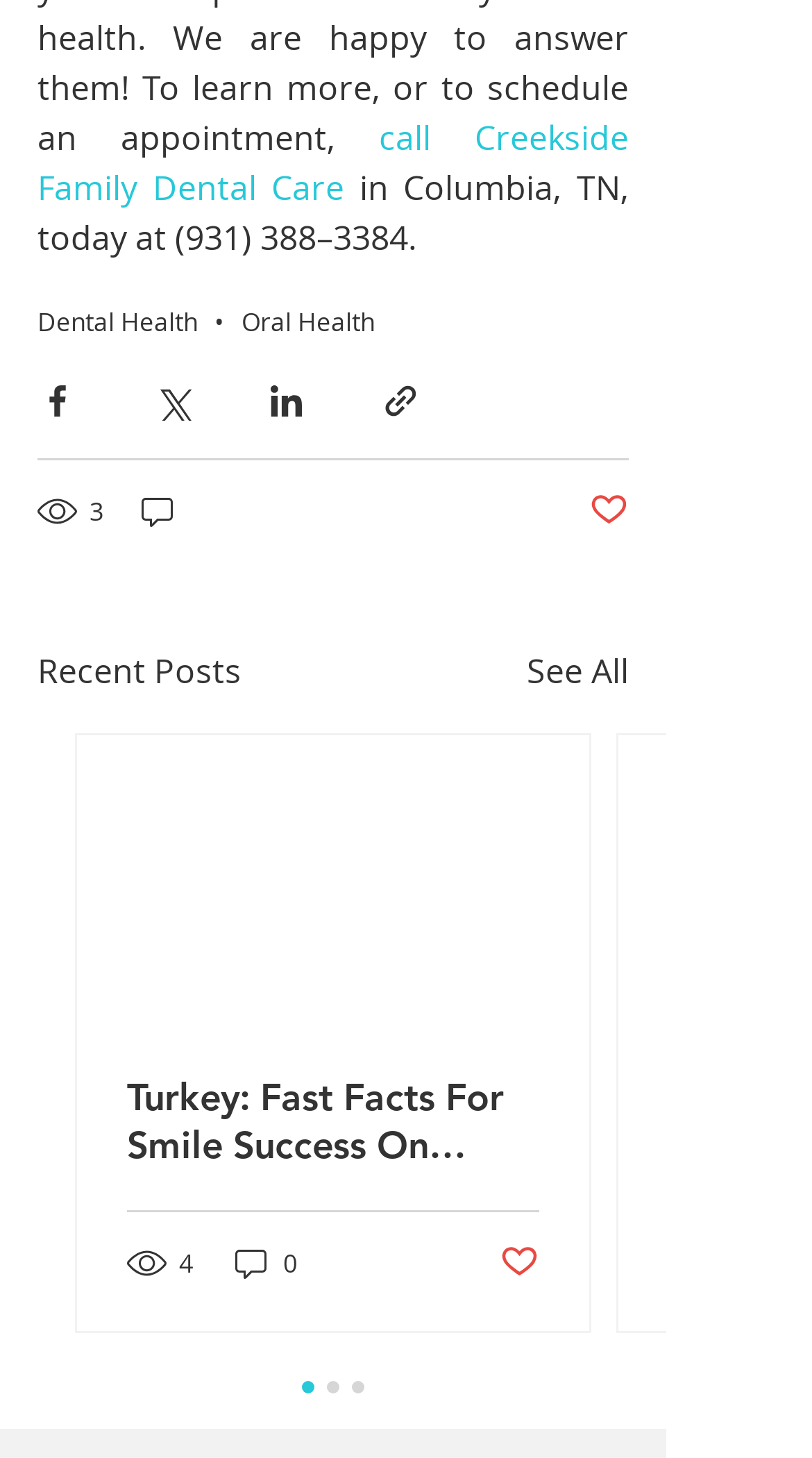Please provide a comprehensive answer to the question based on the screenshot: What is the purpose of the button with a heart icon?

The button with a heart icon is likely used to like or favorite a post, as it is labeled 'Post not marked as liked'.